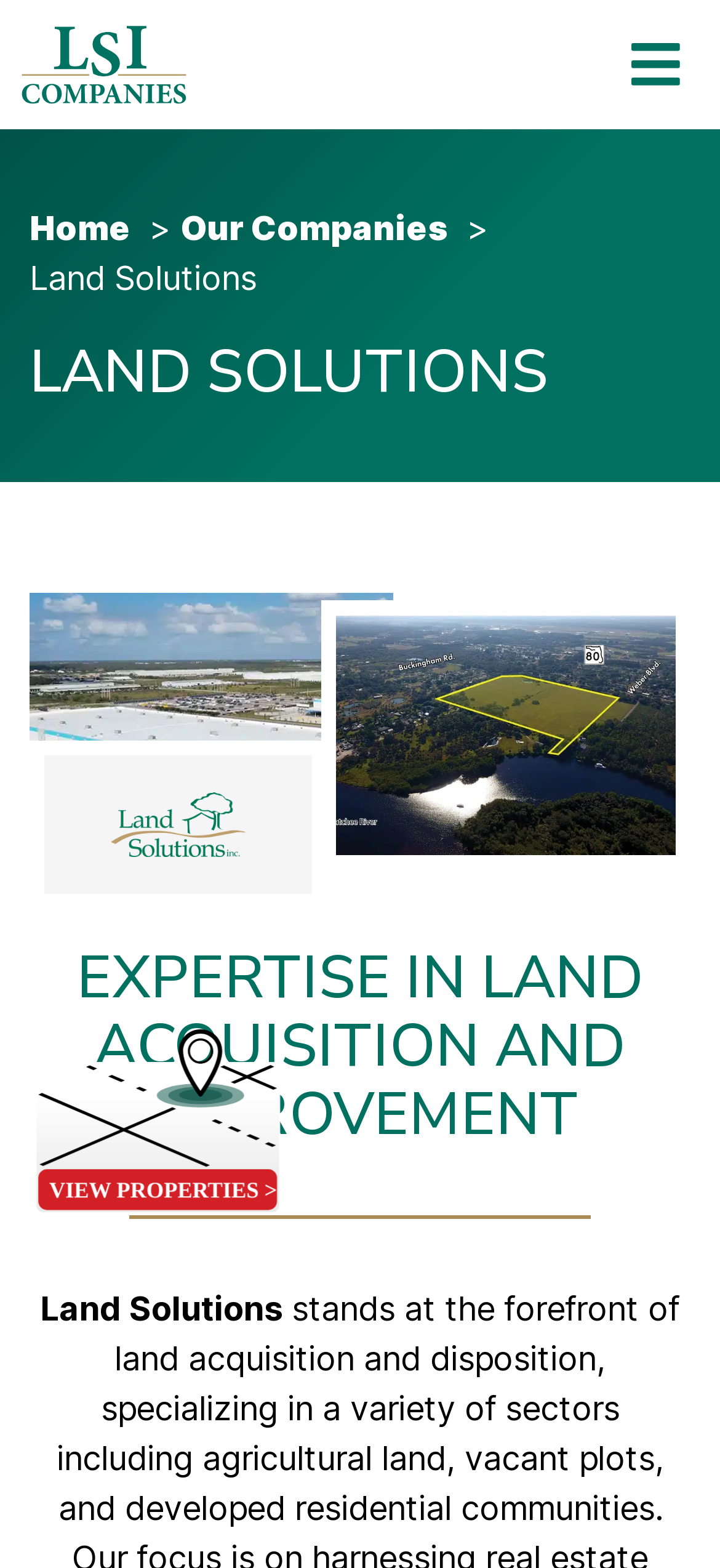Provide an in-depth description of the elements and layout of the webpage.

The webpage is about Land Solutions, a company specializing in land acquisition and real estate services in Southwest Florida. At the top left corner, there is a logo of LSI Companies in green color. On the top right corner, there is an empty link. Below the logo, there is a navigation menu with a breadcrumb trail, featuring links to "Home" and "Our Companies". 

Next to the navigation menu, there is a heading "LAND SOLUTIONS" in a prominent font. Below this heading, there is a link with the text "VIEW PROPERTIES >", which is accompanied by an SVG icon. 

Further down the page, there is a prominent heading "EXPERTISE IN LAND ACQUISITION AND IMPROVEMENT" that spans the entire width of the page.